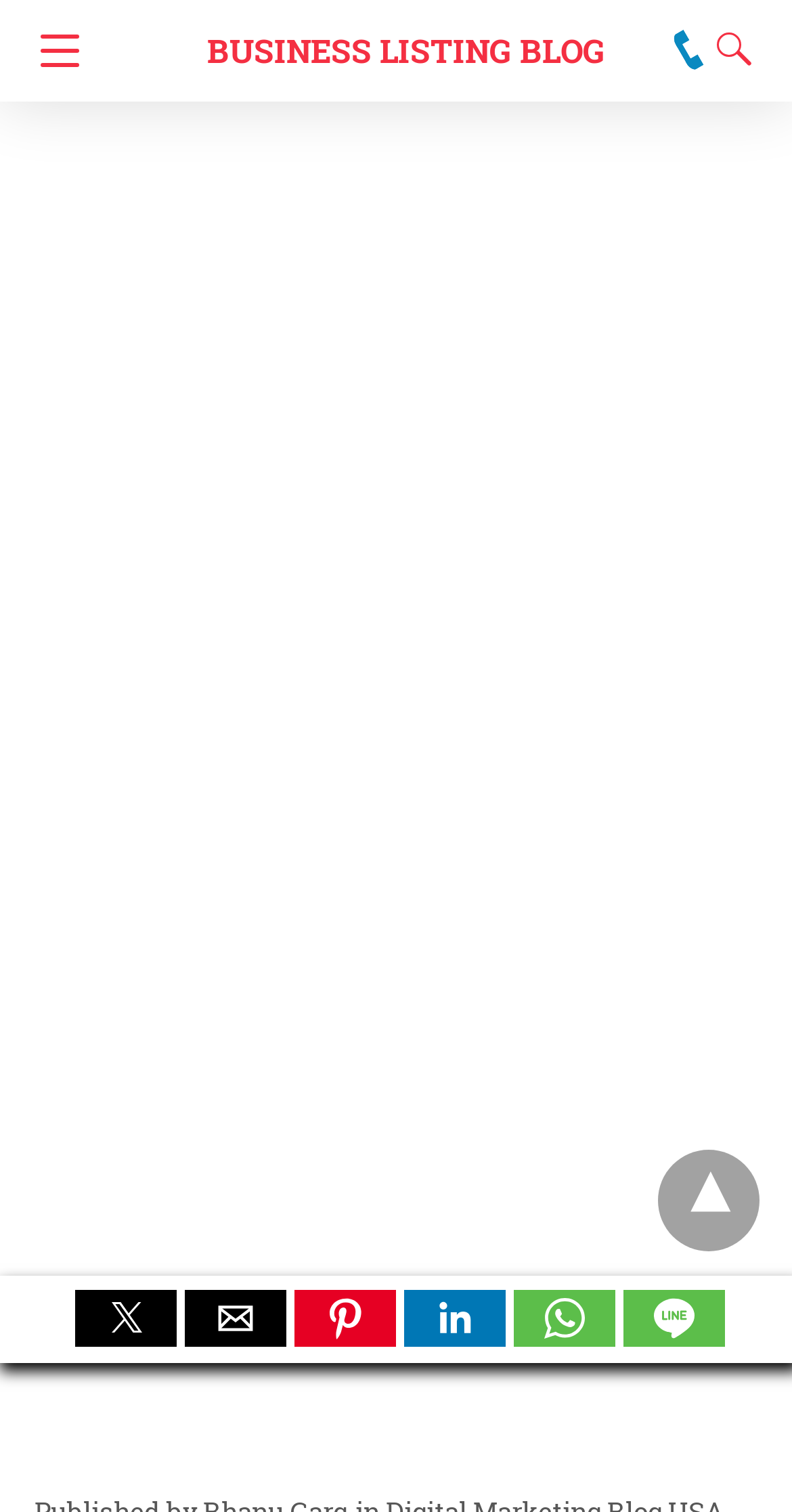Answer the question with a single word or phrase: 
What is the purpose of this website?

Window Companies